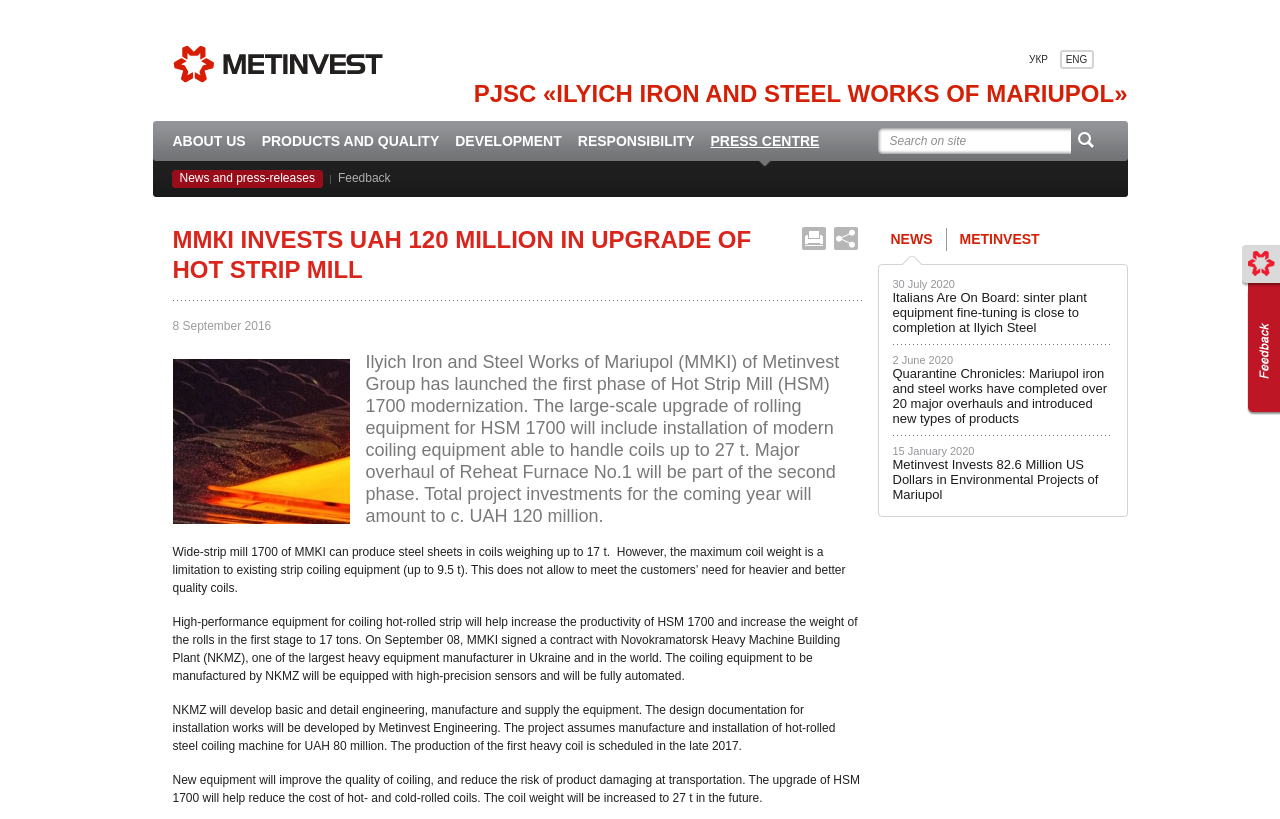Generate the main heading text from the webpage.

ММКI INVESTS UAH 120 MILLION IN UPGRADE OF HOT STRIP MILL